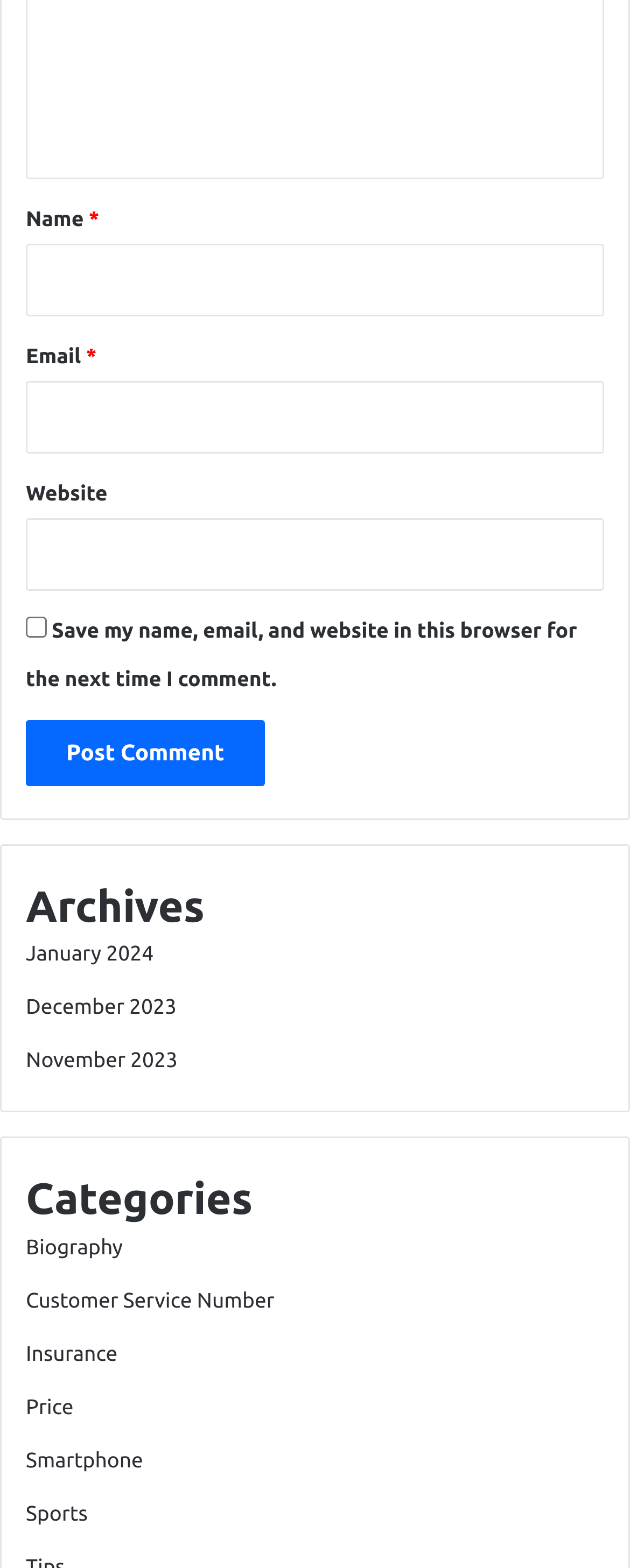How many links are there under 'Archives'?
Please respond to the question with a detailed and thorough explanation.

I examined the 'Archives' section and counted the number of links listed underneath, which are 'January 2024', 'December 2023', and 'November 2023', totaling 3 links.